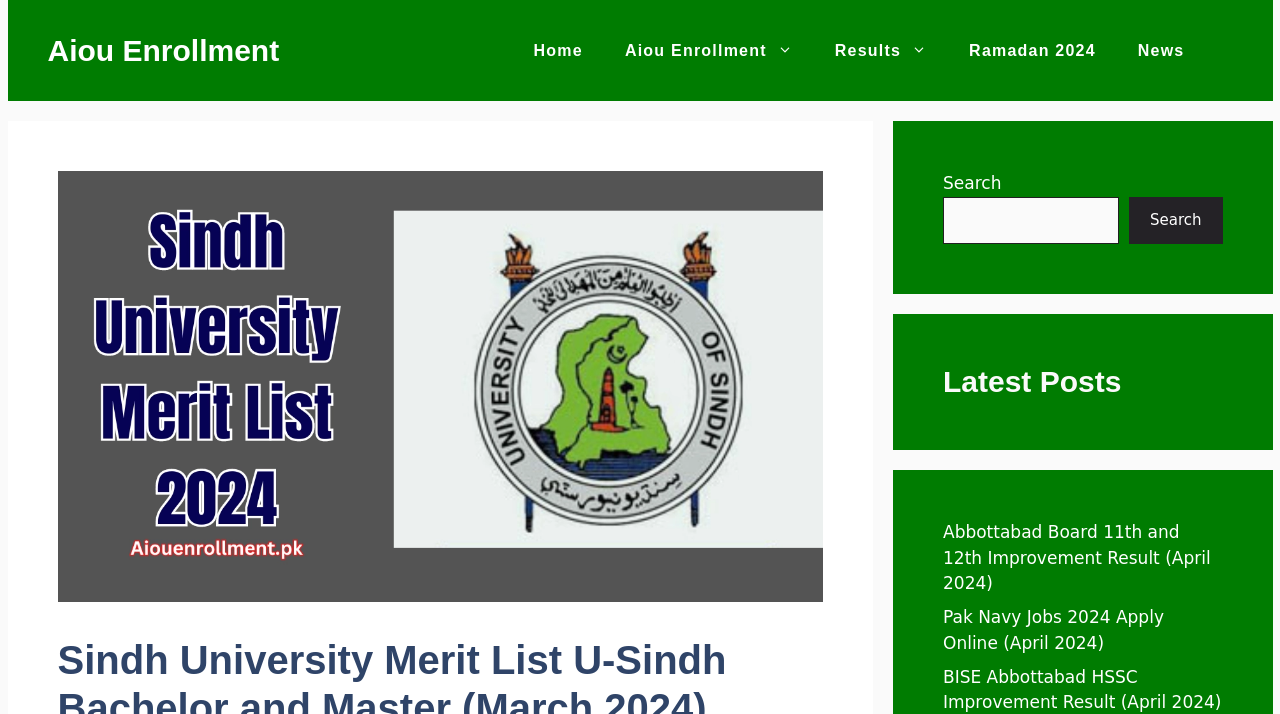What type of posts are displayed on this website?
Using the image as a reference, deliver a detailed and thorough answer to the question.

The webpage contains a section labeled 'Latest Posts' which displays links to various articles or news updates, including 'Abbottabad Board 11th and 12th Improvement Result' and 'Pak Navy Jobs 2024 Apply Online'. This suggests that the website is used to display latest news and updates related to education, jobs, and other relevant topics.